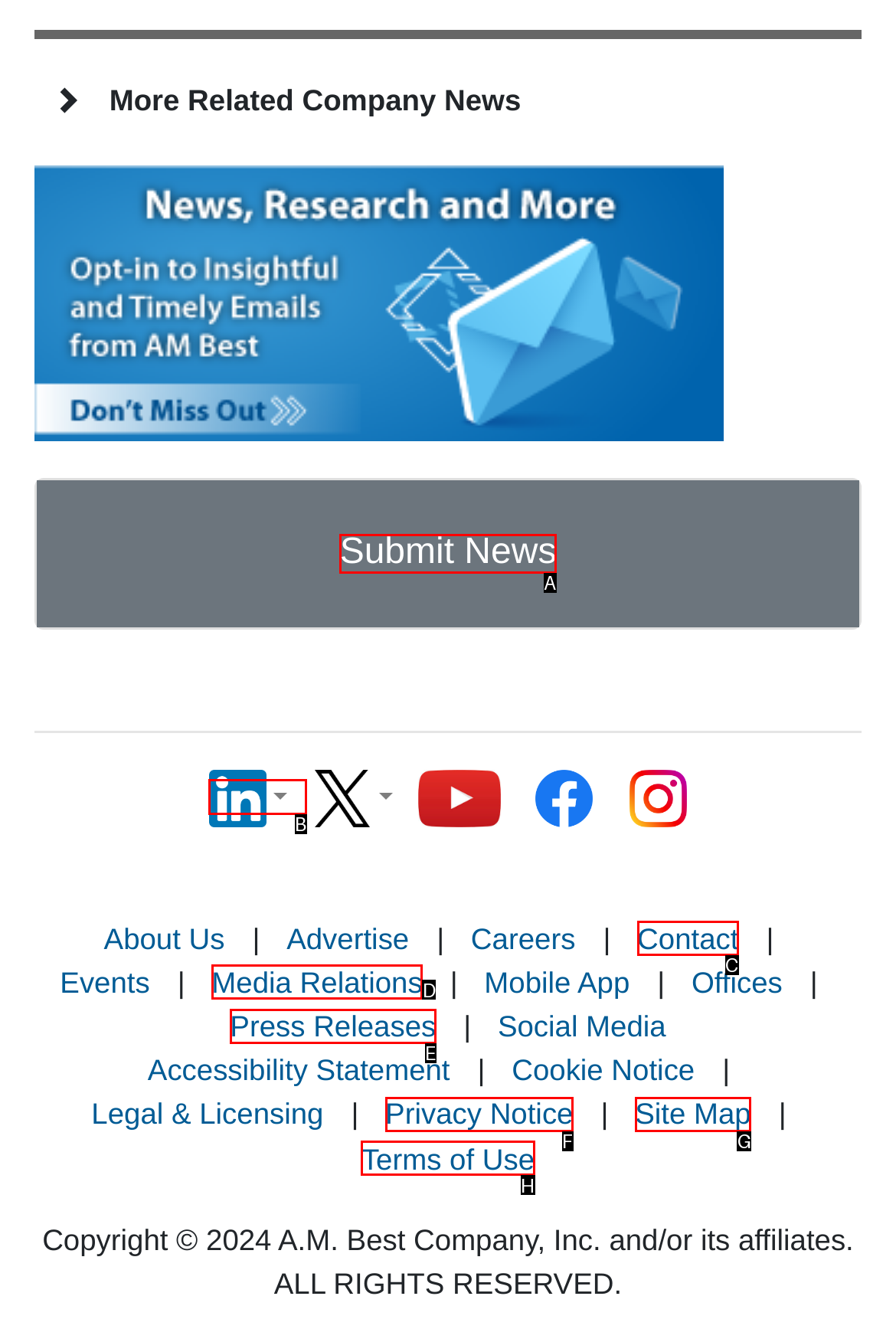Identify the correct letter of the UI element to click for this task: Follow us on LinkedIn
Respond with the letter from the listed options.

B